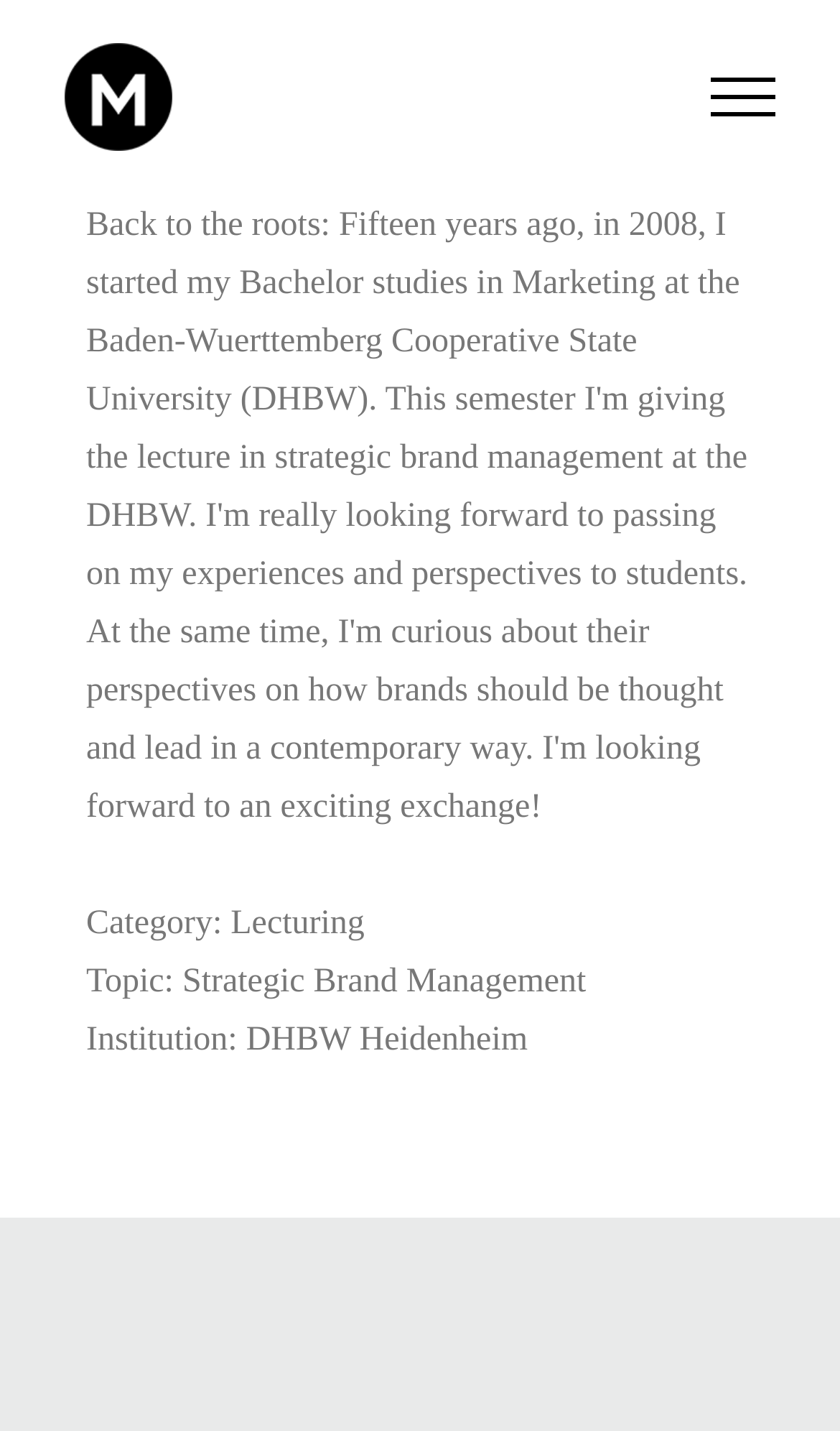Provide a one-word or short-phrase response to the question:
What is the topic of the lecture?

Strategic Brand Management